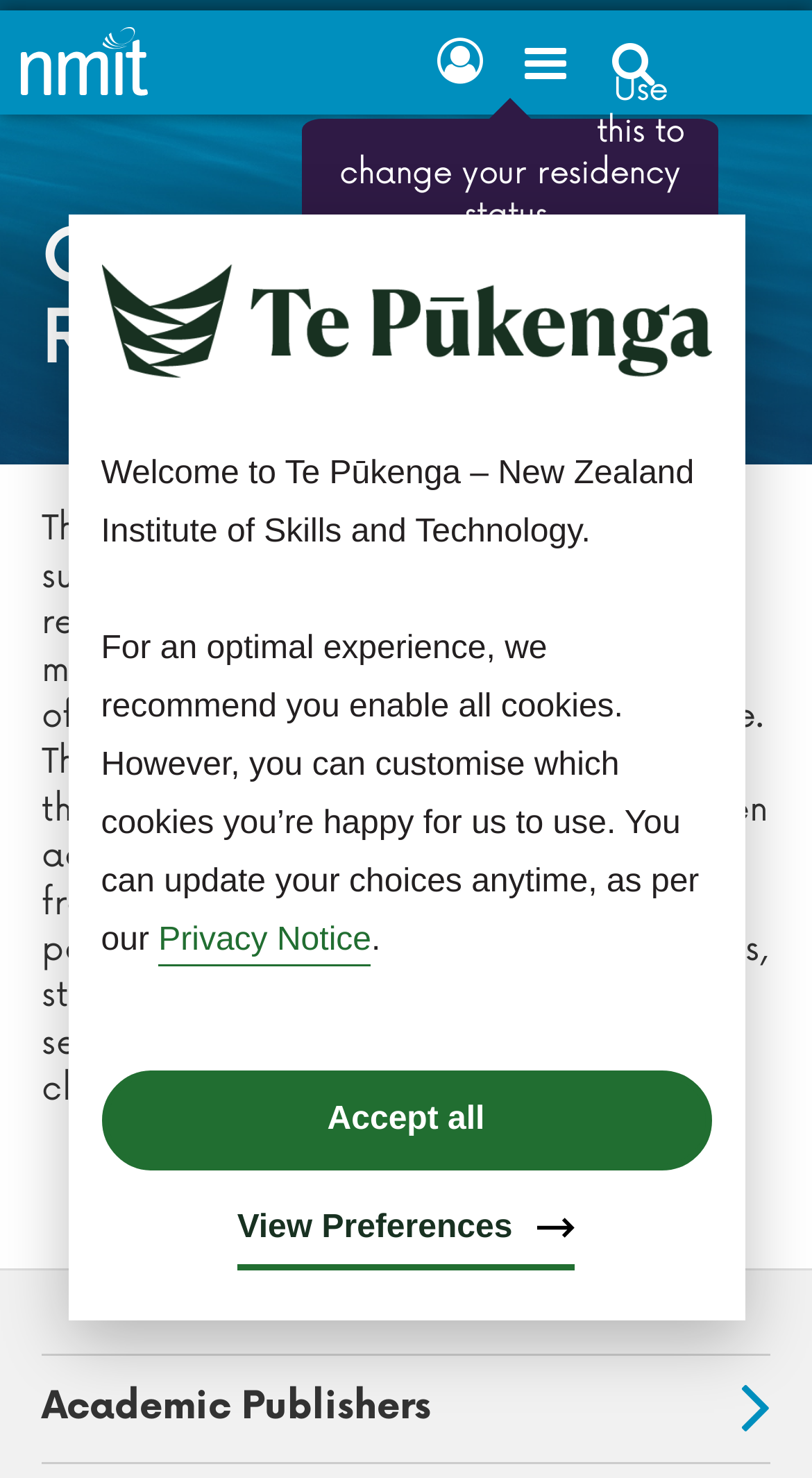Determine the bounding box coordinates of the element's region needed to click to follow the instruction: "View Open Access Aggregators". Provide these coordinates as four float numbers between 0 and 1, formatted as [left, top, right, bottom].

[0.338, 0.66, 0.869, 0.688]